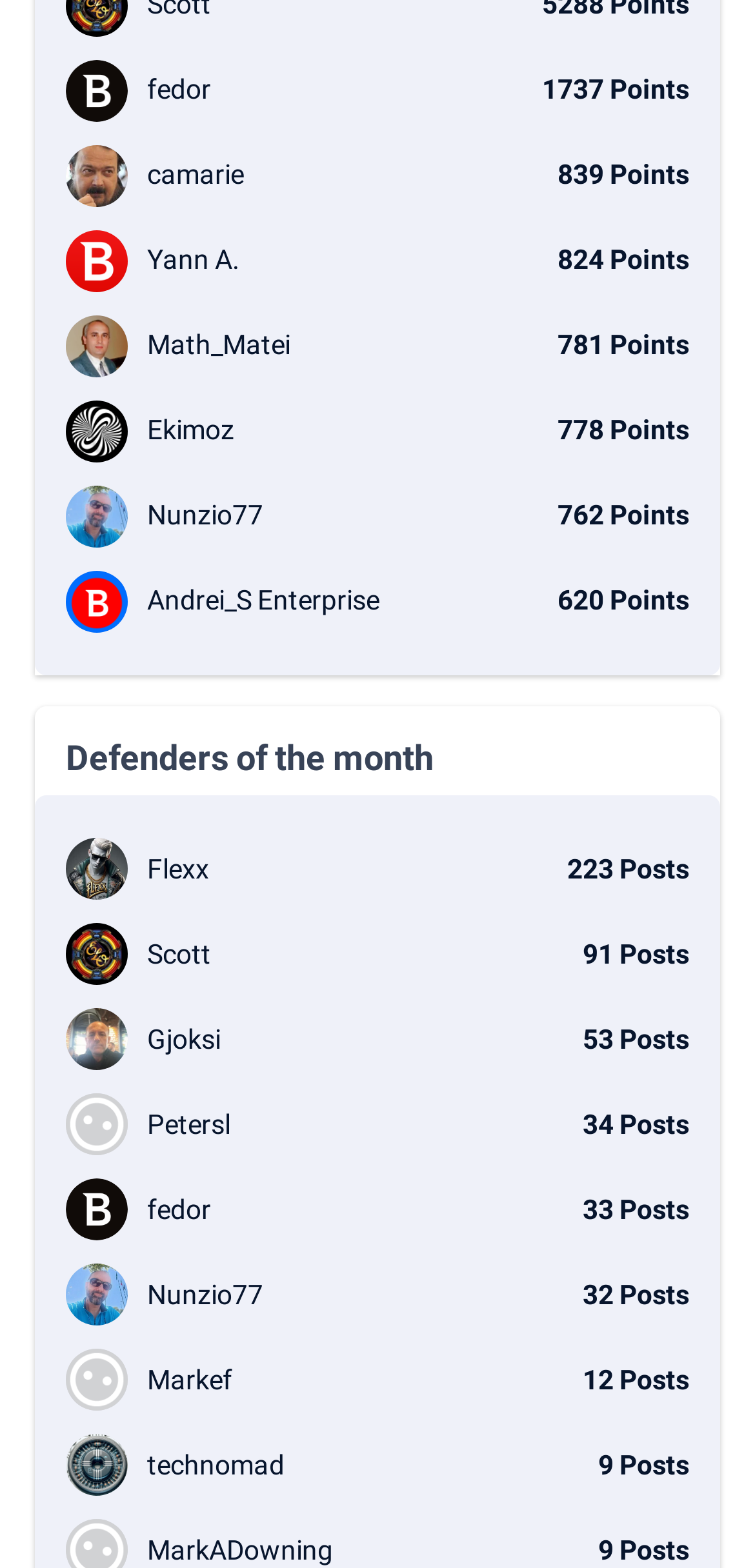Please provide the bounding box coordinate of the region that matches the element description: 91 Posts Scott. Coordinates should be in the format (top-left x, top-left y, bottom-right x, bottom-right y) and all values should be between 0 and 1.

[0.087, 0.589, 0.913, 0.629]